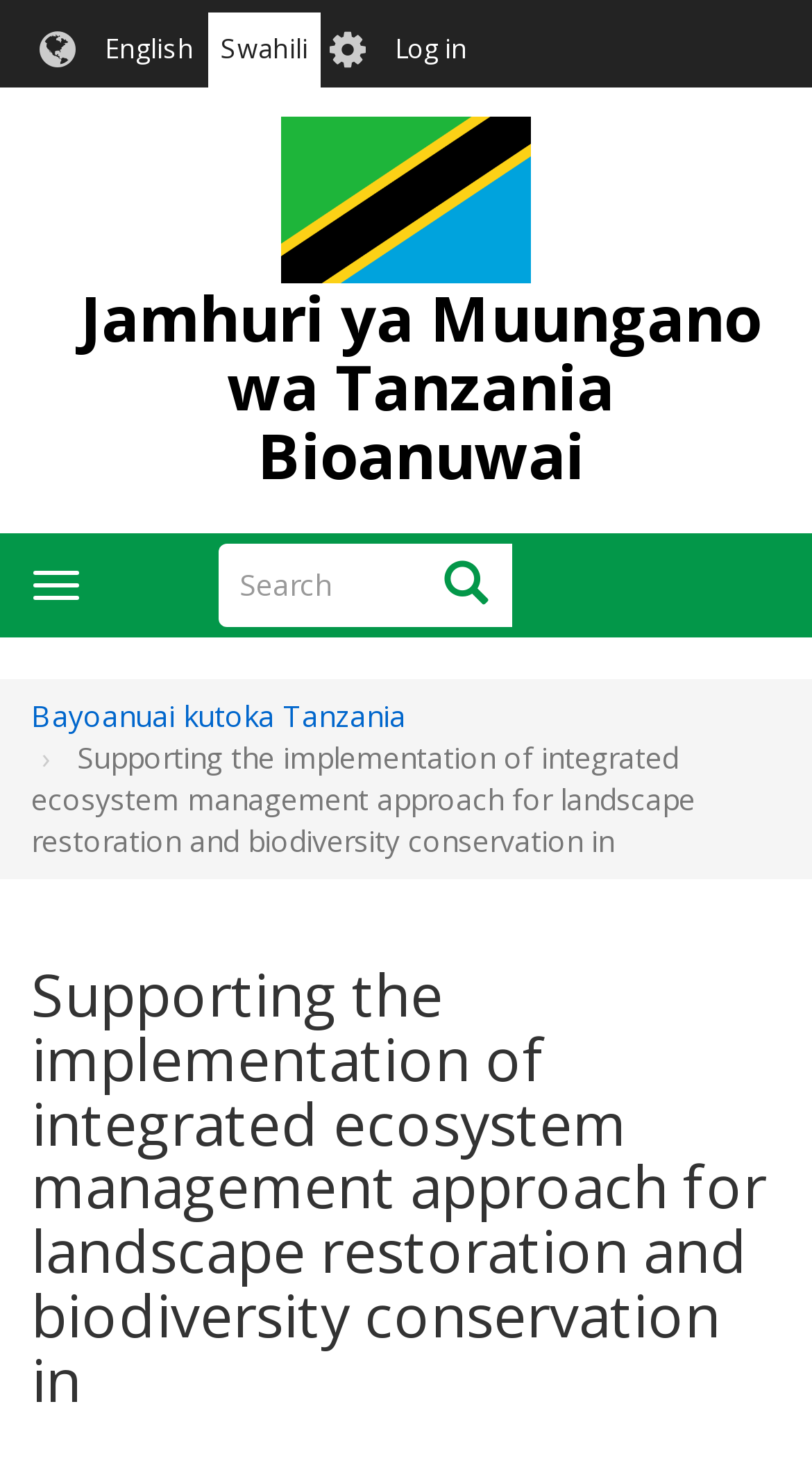Based on the visual content of the image, answer the question thoroughly: What is the name of the project?

The project name is mentioned in the heading at the top of the page, which is a long title that describes the project's purpose.